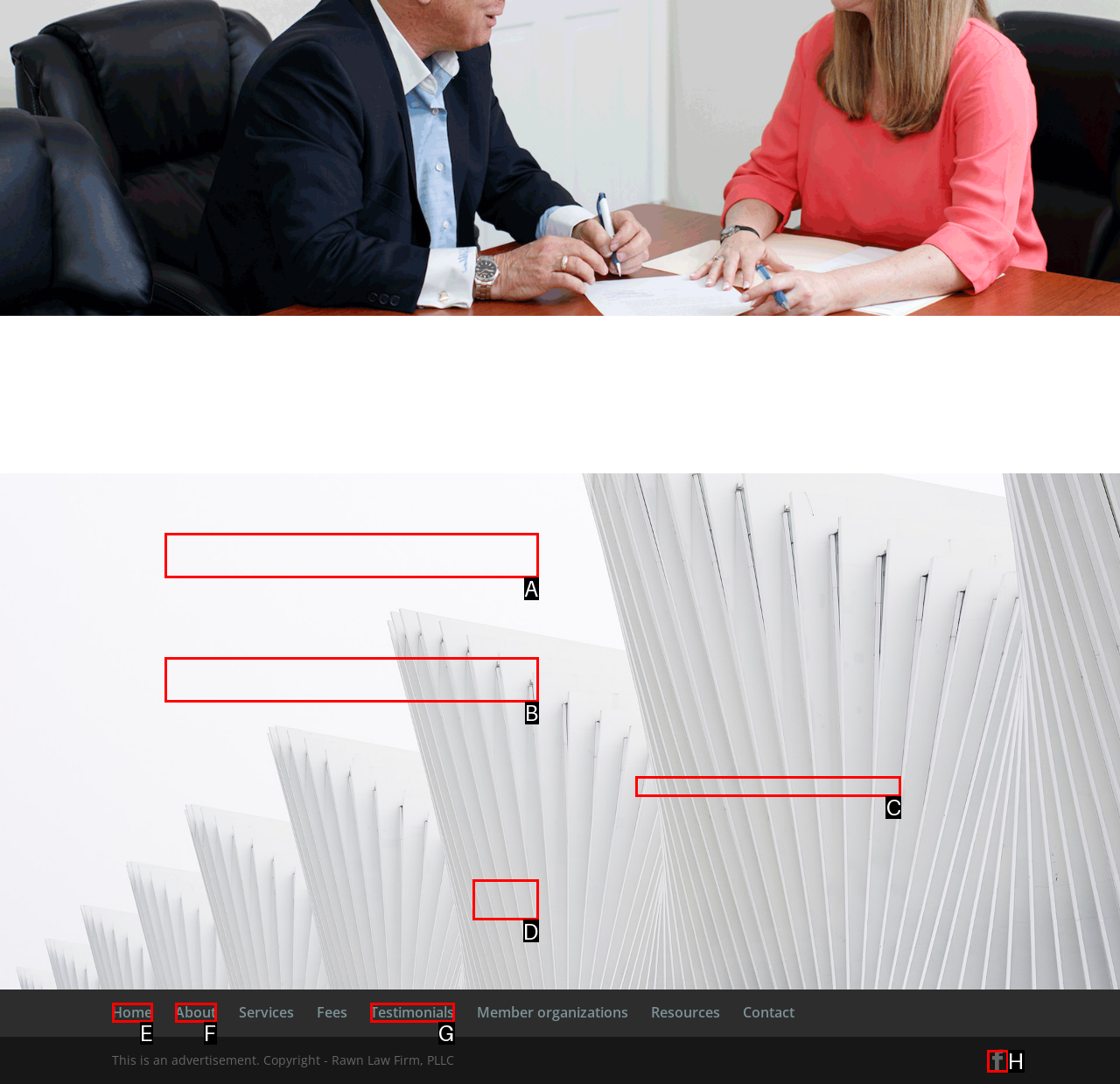Identify which HTML element aligns with the description: name="et_pb_contact_phone_0" placeholder="Phone Number"
Answer using the letter of the correct choice from the options available.

B